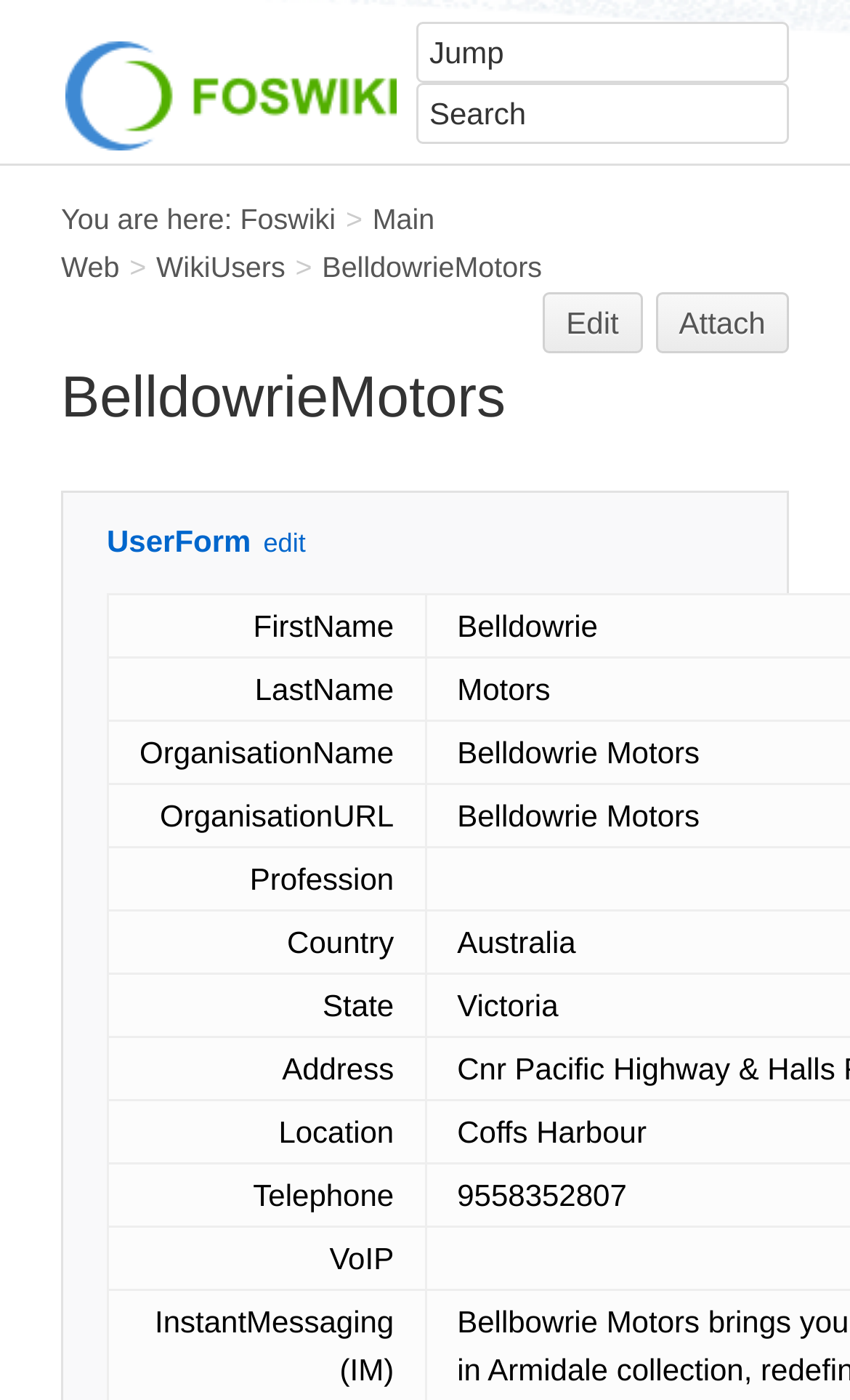How many form fields are there in the UserForm edit section?
Look at the image and answer the question using a single word or phrase.

9